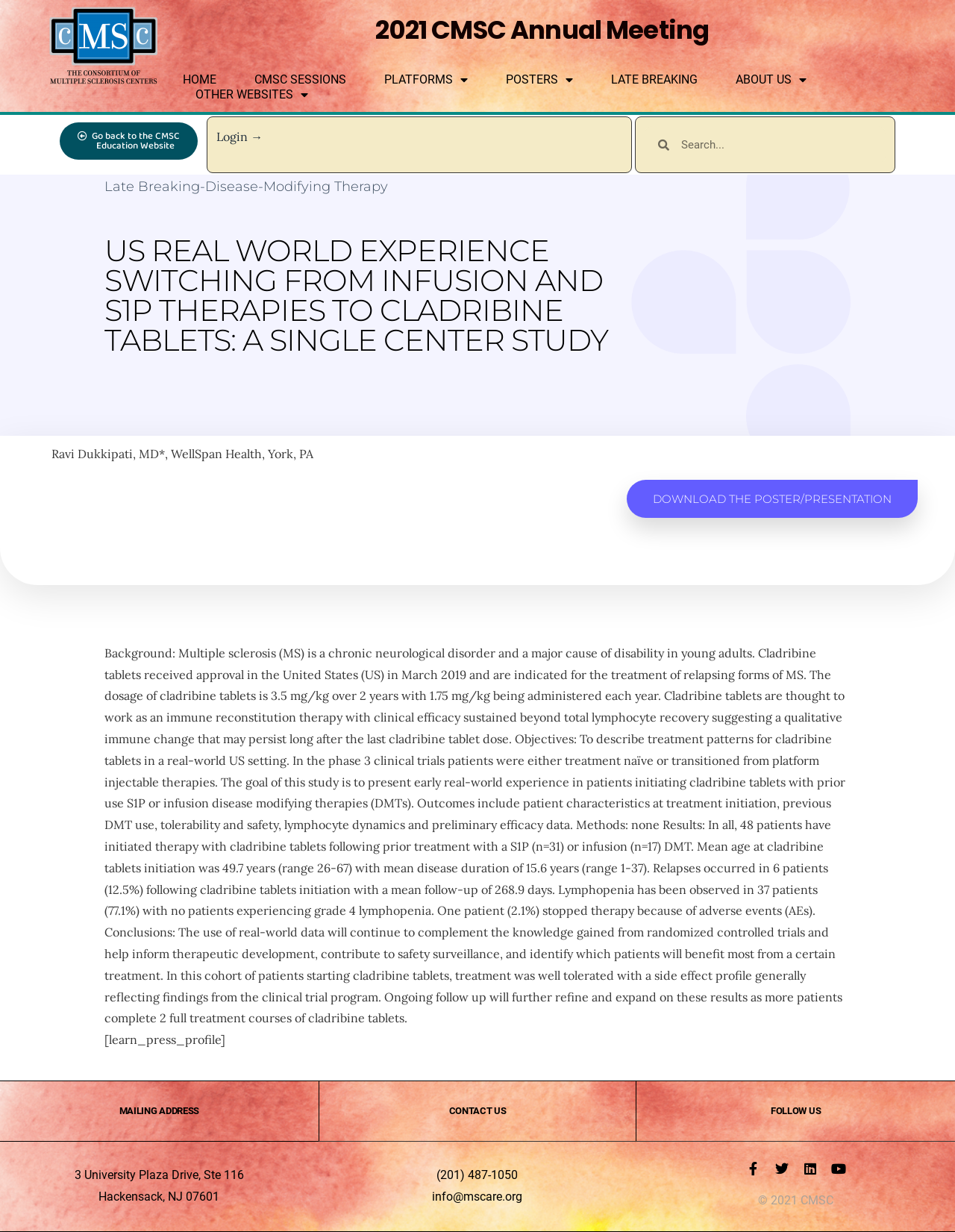Generate a thorough caption detailing the webpage content.

This webpage appears to be a presentation about a study on the use of Cladribine tablets in treating multiple sclerosis. The page is divided into several sections, with a navigation menu at the top and a search bar at the top right corner.

The top section features a heading that reads "2021 CMSC Annual Meeting" and a link to the same below it. There are also several links to different sections of the website, including "HOME", "CMSC SESSIONS", "PLATFORMS", "POSTERS", "LATE BREAKING", "ABOUT US", and "OTHER WEBSITES". Some of these links have dropdown menus.

Below the navigation menu, there is a heading that reads "US REAL WORLD EXPERIENCE SWITCHING FROM INFUSION AND S1P THERAPIES TO CLADRIBINE TABLETS: A SINGLE CENTER STUDY". This is followed by a block of text that provides background information on multiple sclerosis and Cladribine tablets, as well as the objectives, methods, and results of the study.

To the right of the text, there is a button that reads "DOWNLOAD THE POSTER/PRESENTATION". Below the text, there is a section with the author's name and affiliation, "Ravi Dukkipati, MD*, WellSpan Health, York, PA".

At the bottom of the page, there are several sections with contact information, including a mailing address, phone number, and email address. There are also links to the organization's social media profiles and a copyright notice.

Overall, the webpage appears to be a presentation of a study on the use of Cladribine tablets in treating multiple sclerosis, with a focus on the results and conclusions of the study.